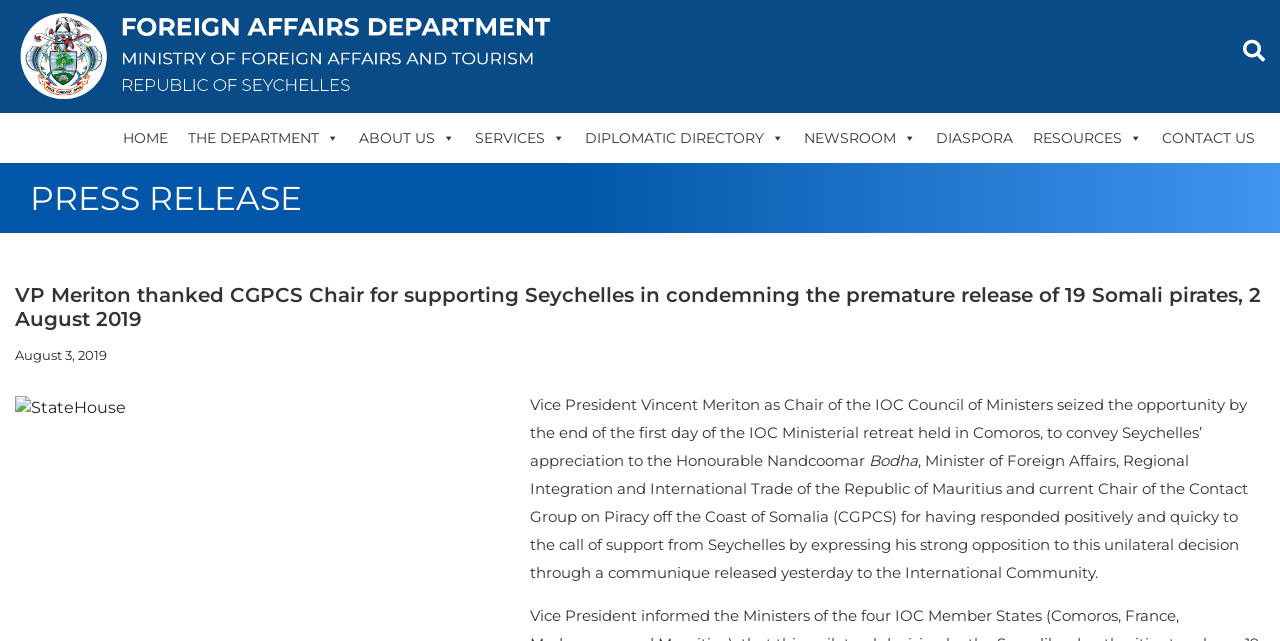What is the logo of the website?
From the details in the image, provide a complete and detailed answer to the question.

The logo of the website is located at the top left corner of the webpage, and it is an image element with a bounding box of [0.012, 0.008, 0.446, 0.169].